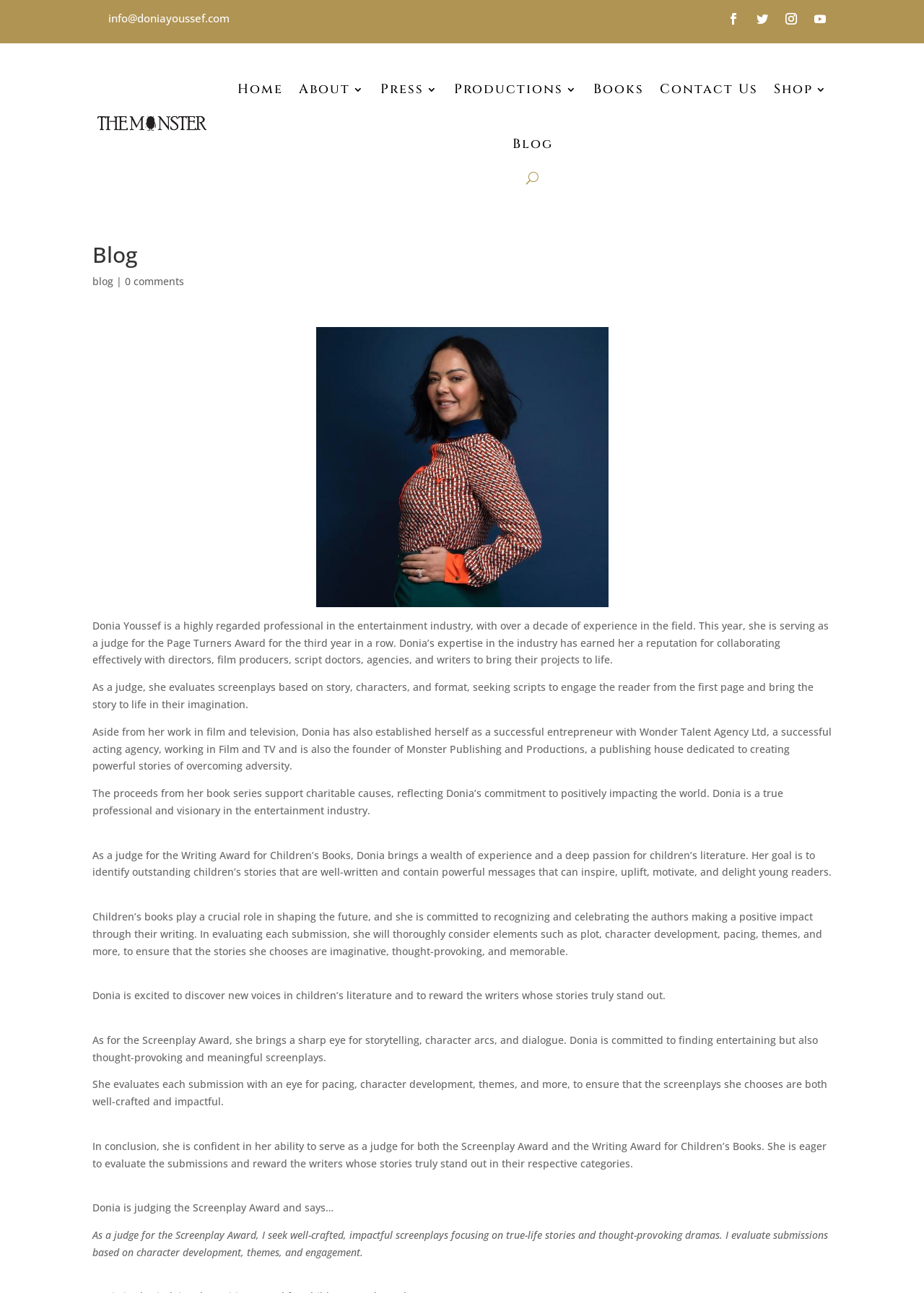Please identify the bounding box coordinates of the region to click in order to complete the task: "Click the About link". The coordinates must be four float numbers between 0 and 1, specified as [left, top, right, bottom].

[0.324, 0.048, 0.395, 0.09]